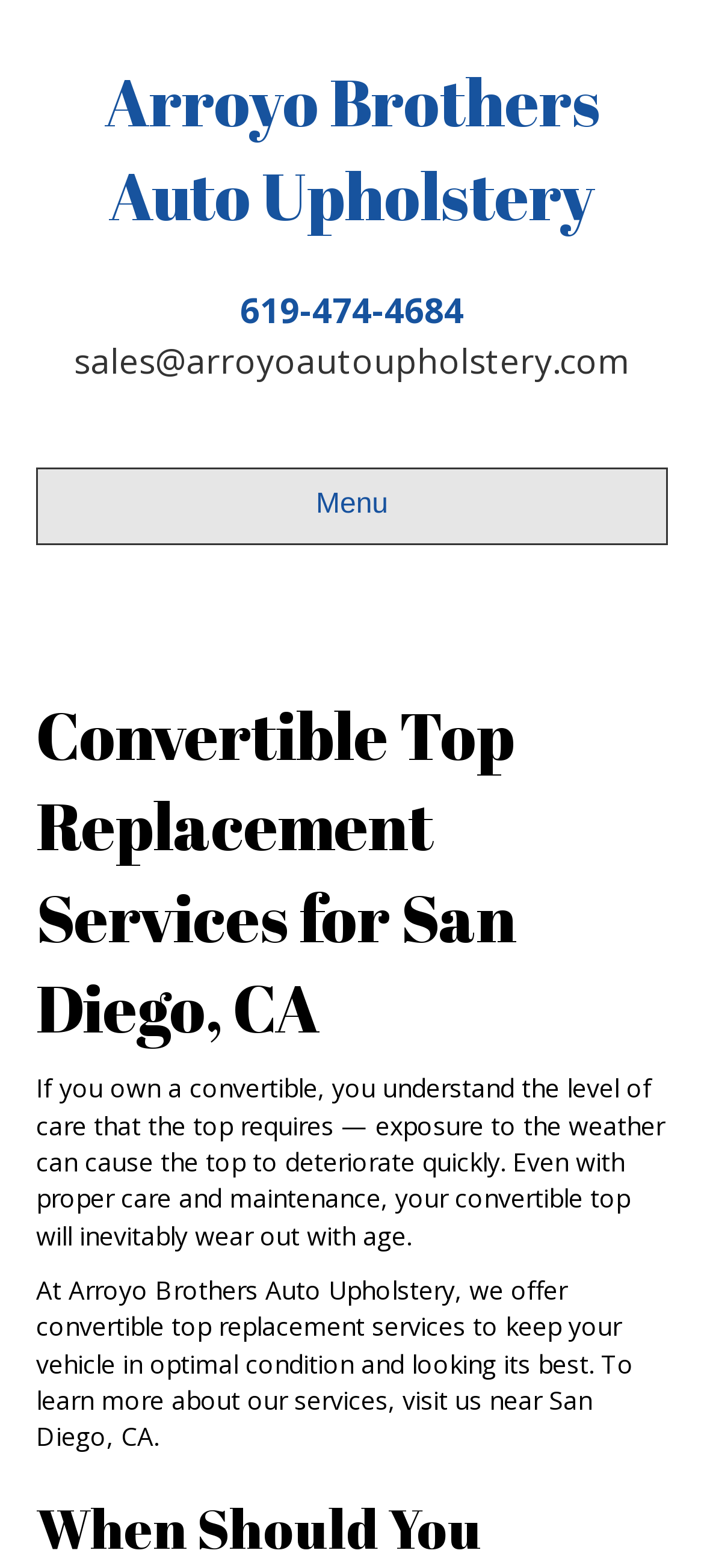Where is Arroyo Brothers Auto Upholstery located?
Using the information from the image, give a concise answer in one word or a short phrase.

Near San Diego, CA